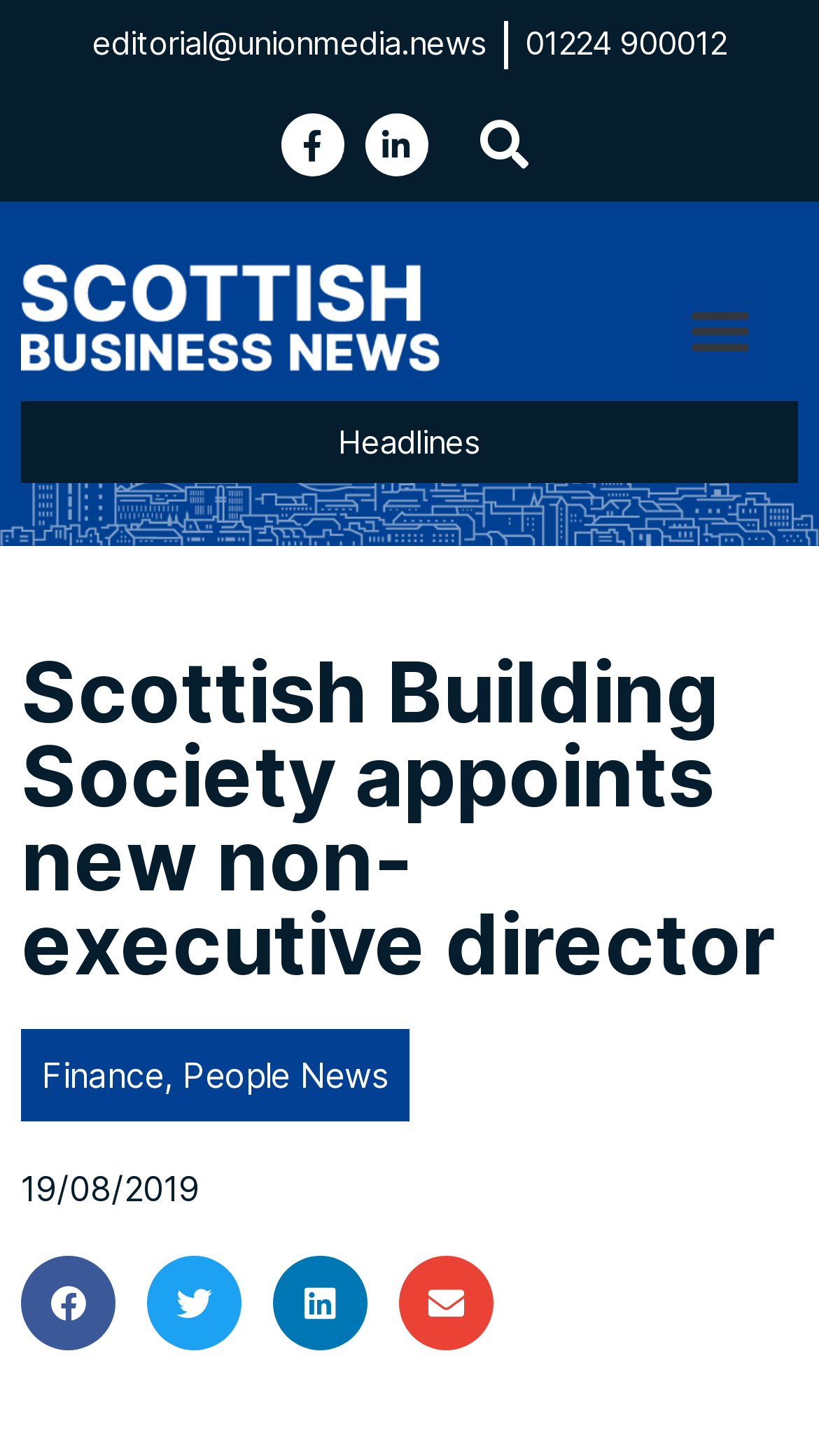Based on the element description: "People News", identify the UI element and provide its bounding box coordinates. Use four float numbers between 0 and 1, [left, top, right, bottom].

[0.223, 0.723, 0.474, 0.752]